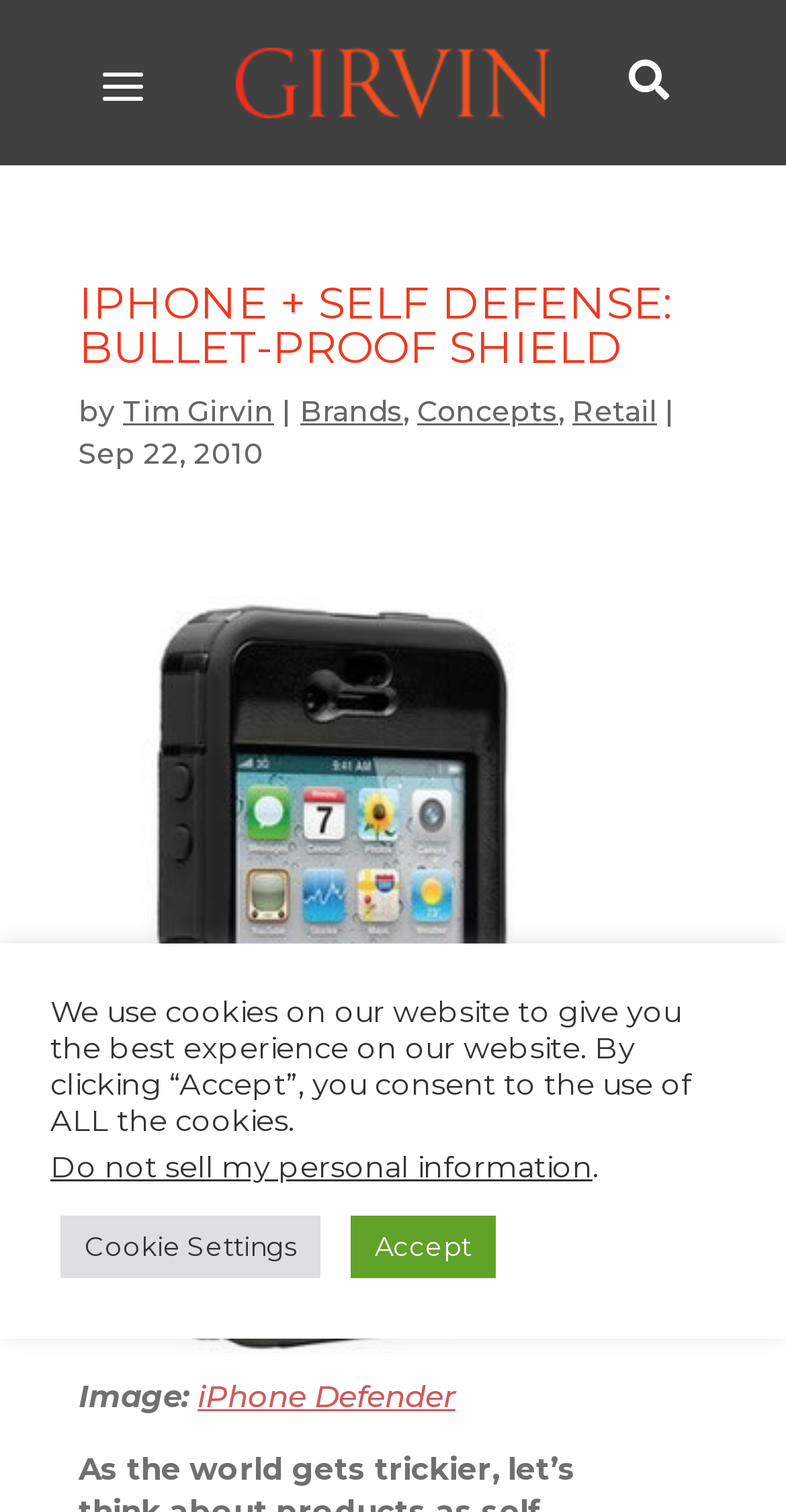Locate the bounding box coordinates of the clickable part needed for the task: "view Congressional Oversight page".

None